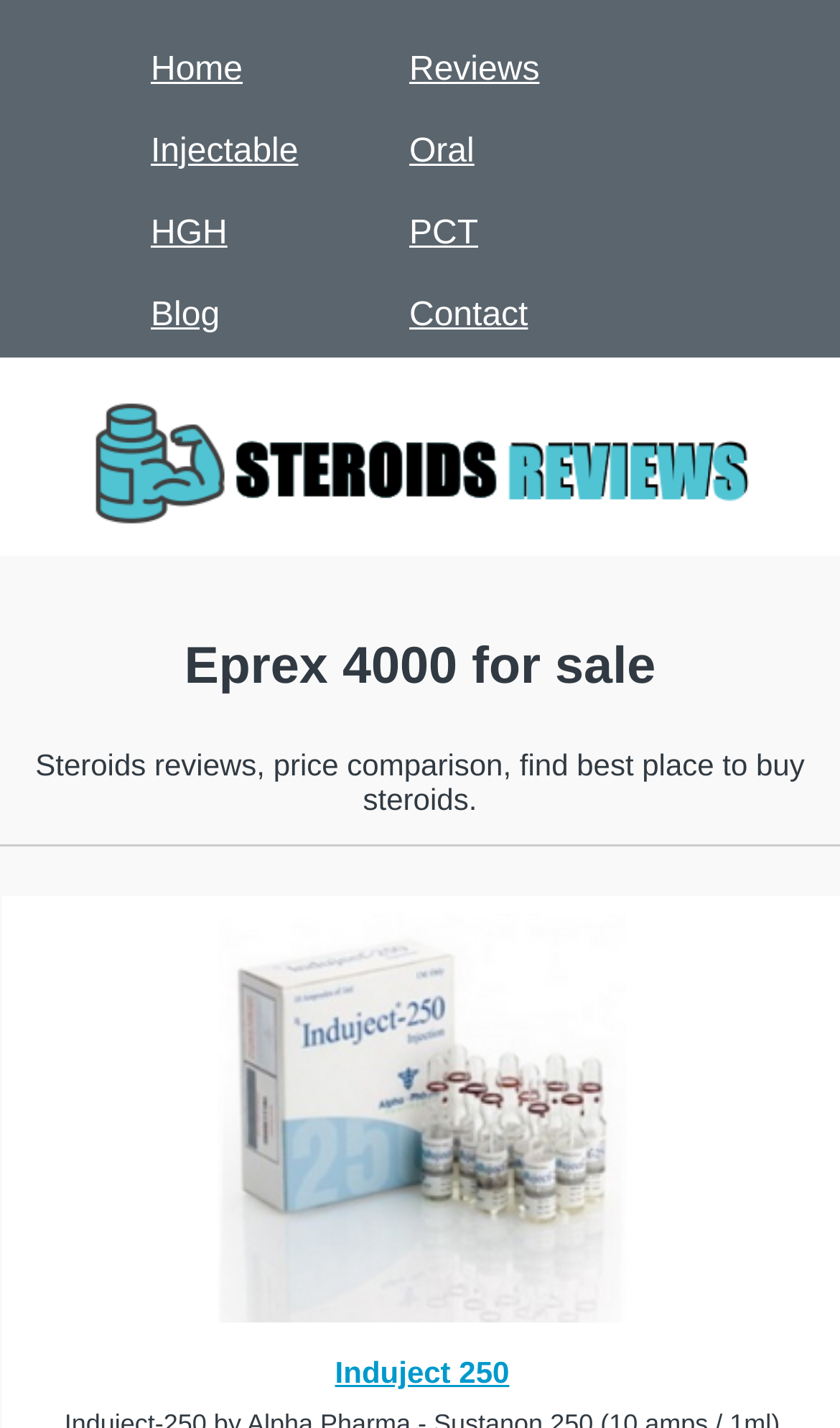Reply to the question with a single word or phrase:
How many navigation links are there?

9